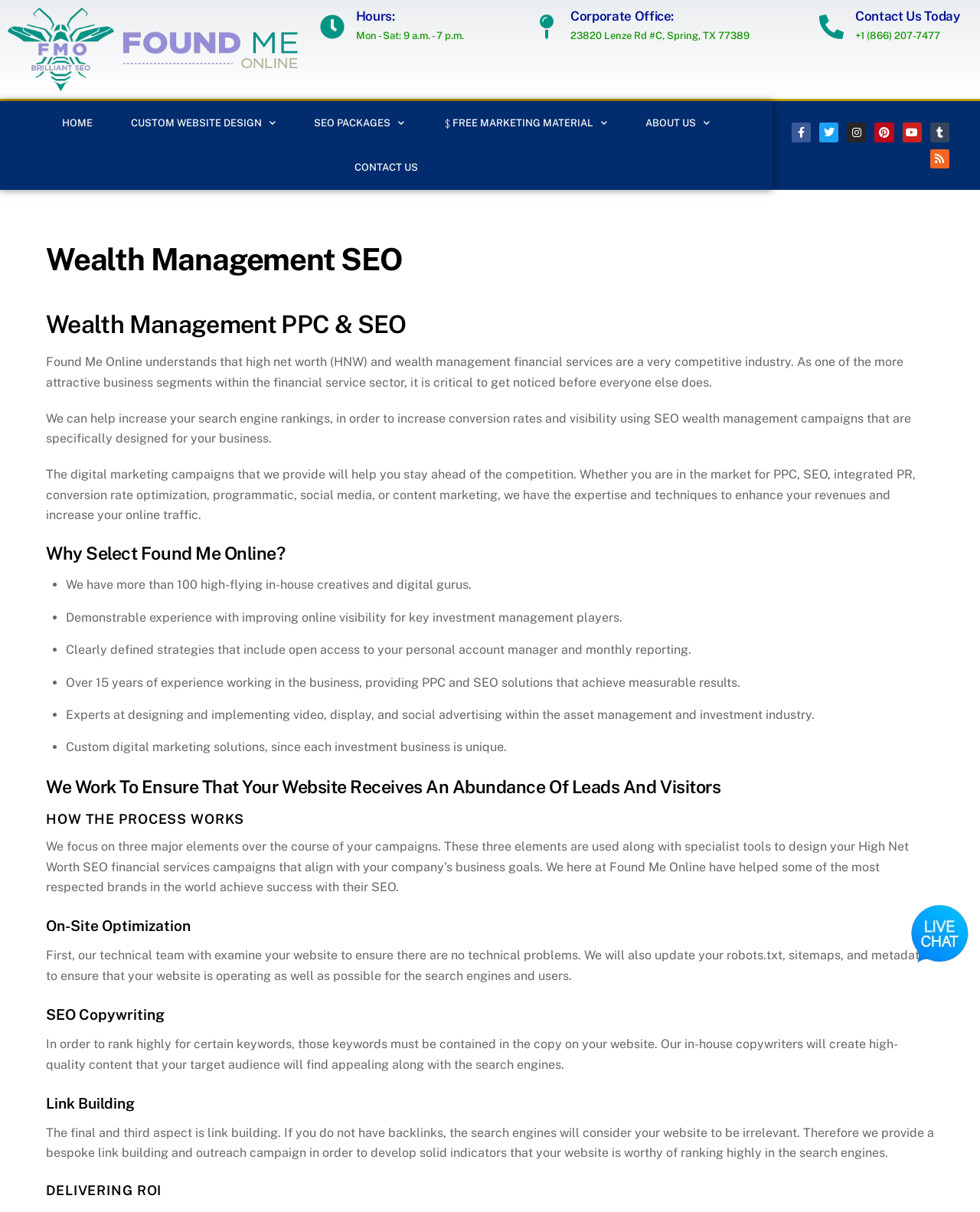How many in-house creatives and digital gurus does the company have?
Refer to the screenshot and answer in one word or phrase.

over 100